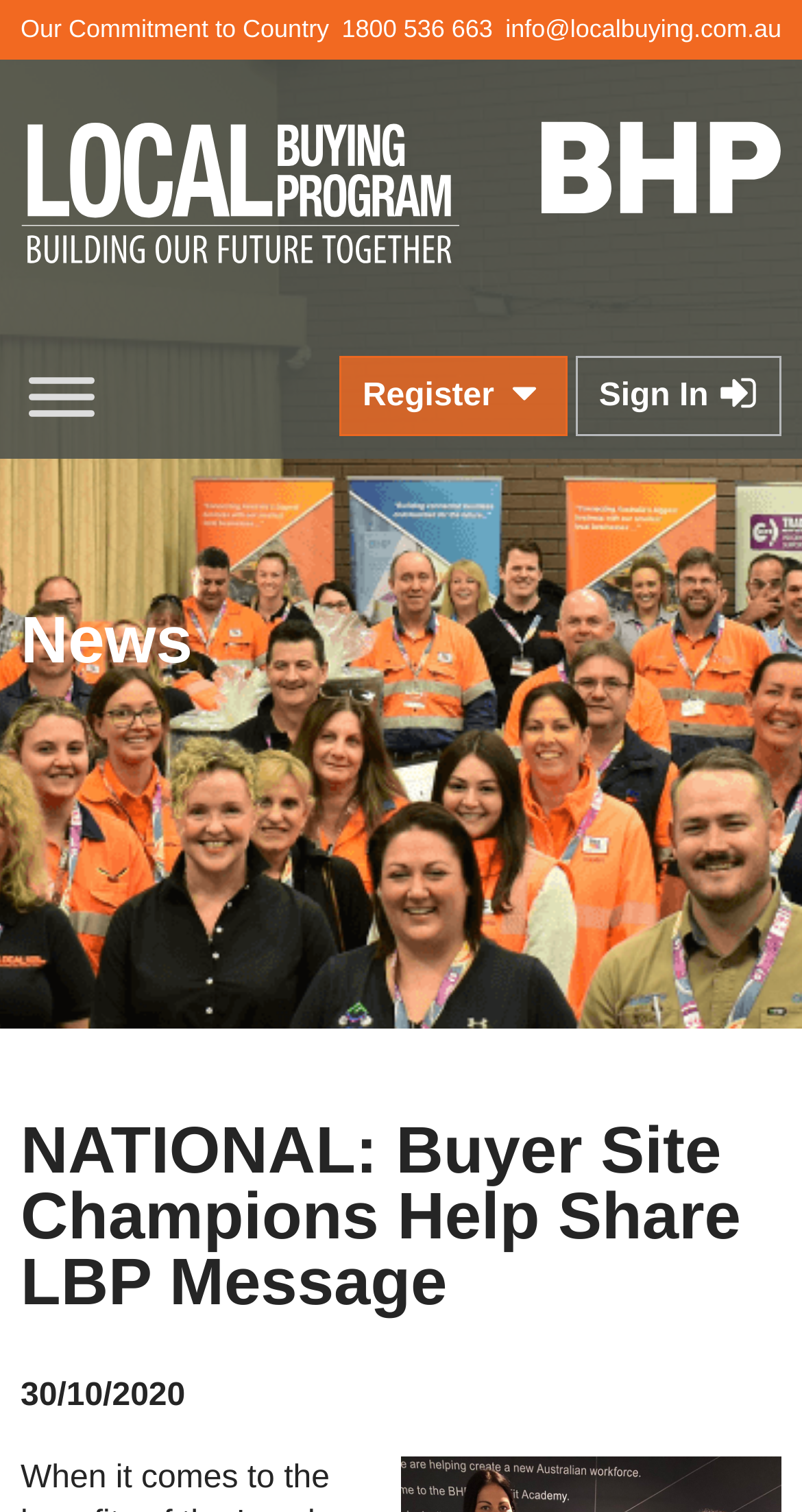Find the bounding box of the element with the following description: "Sign In". The coordinates must be four float numbers between 0 and 1, formatted as [left, top, right, bottom].

[0.719, 0.235, 0.974, 0.289]